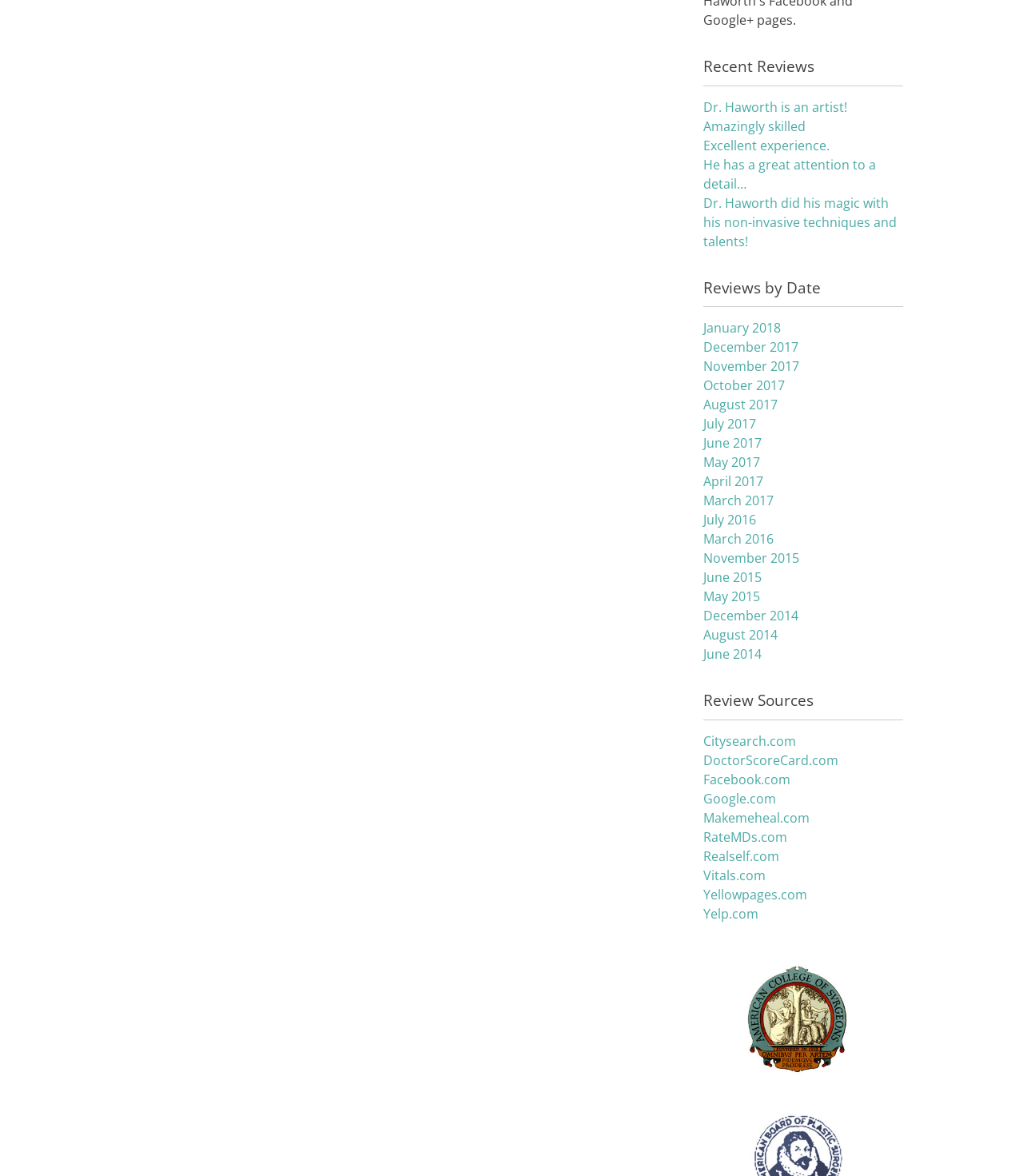Please locate the bounding box coordinates of the region I need to click to follow this instruction: "Check reviews from Citysearch.com".

[0.688, 0.622, 0.778, 0.637]